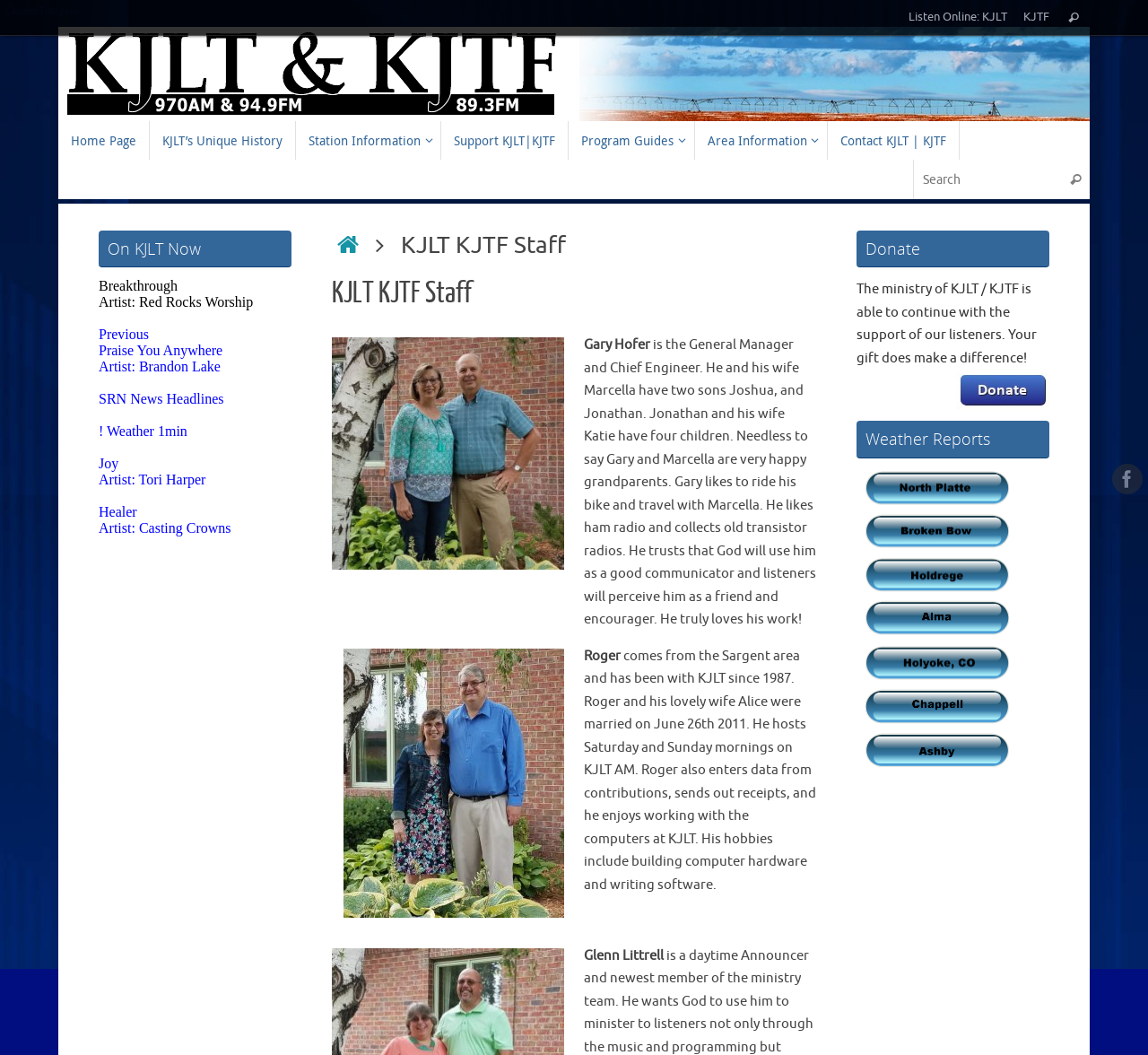Please locate the bounding box coordinates of the element that should be clicked to achieve the given instruction: "Search for staff members".

[0.923, 0.0, 0.947, 0.033]